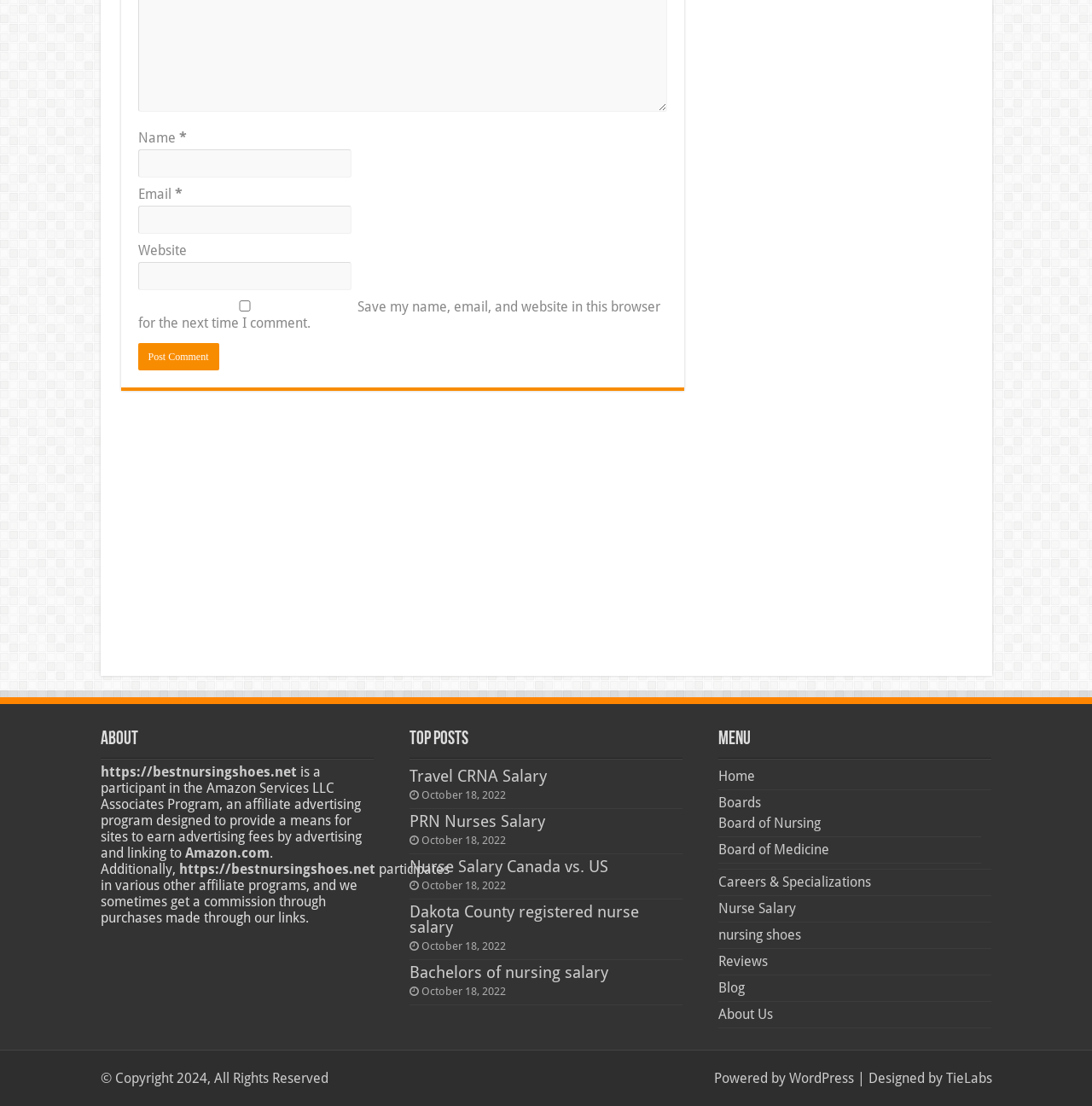Specify the bounding box coordinates of the area that needs to be clicked to achieve the following instruction: "Check the 'Save my name, email, and website in this browser for the next time I comment.' checkbox".

[0.126, 0.272, 0.321, 0.282]